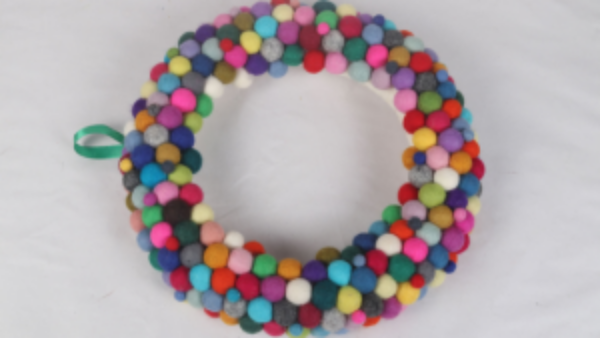Answer the question in a single word or phrase:
What colors are featured in the wreath?

Blues, greens, pinks, and yellows